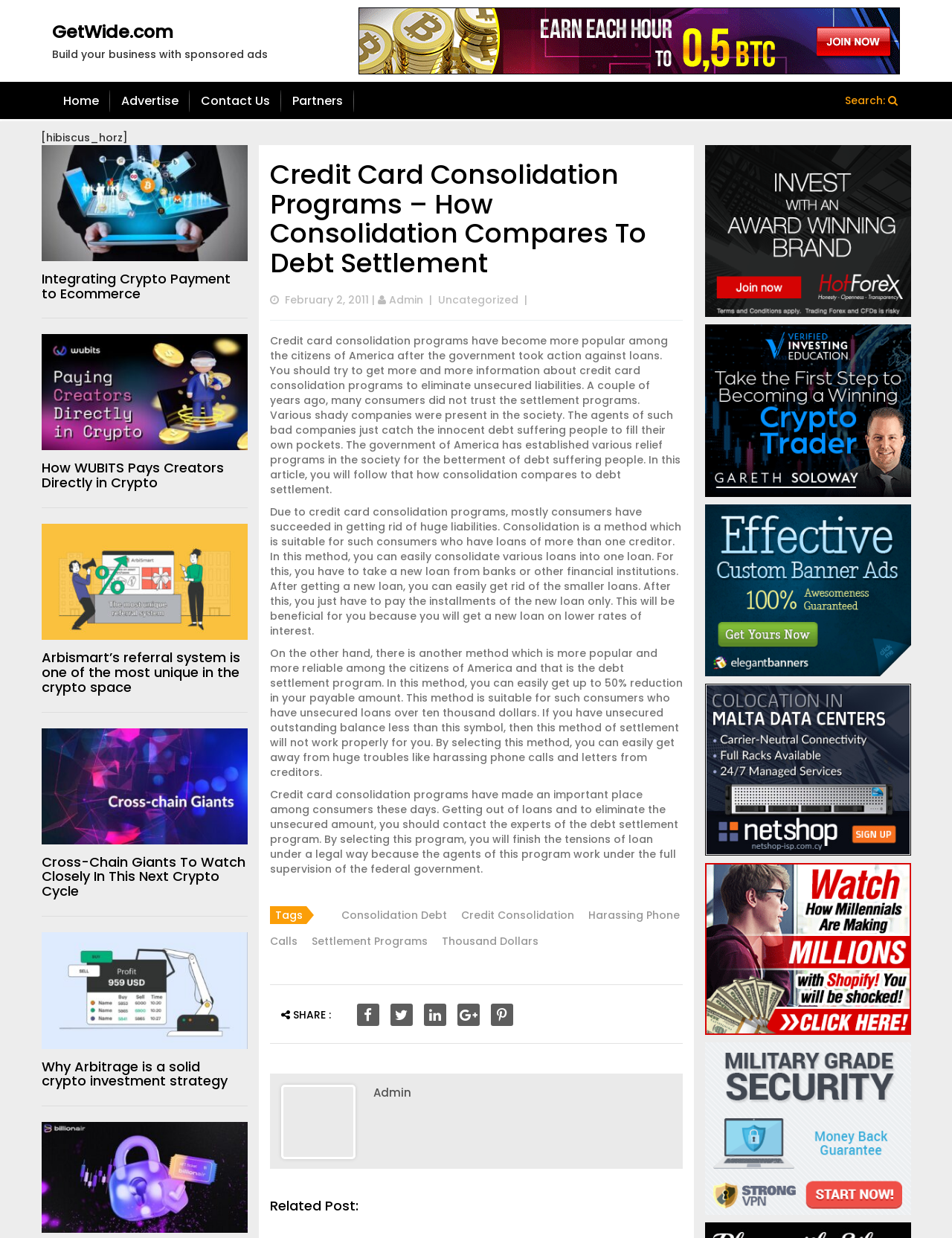Please determine the bounding box coordinates of the element to click on in order to accomplish the following task: "View related post". Ensure the coordinates are four float numbers ranging from 0 to 1, i.e., [left, top, right, bottom].

[0.283, 0.968, 0.717, 0.98]